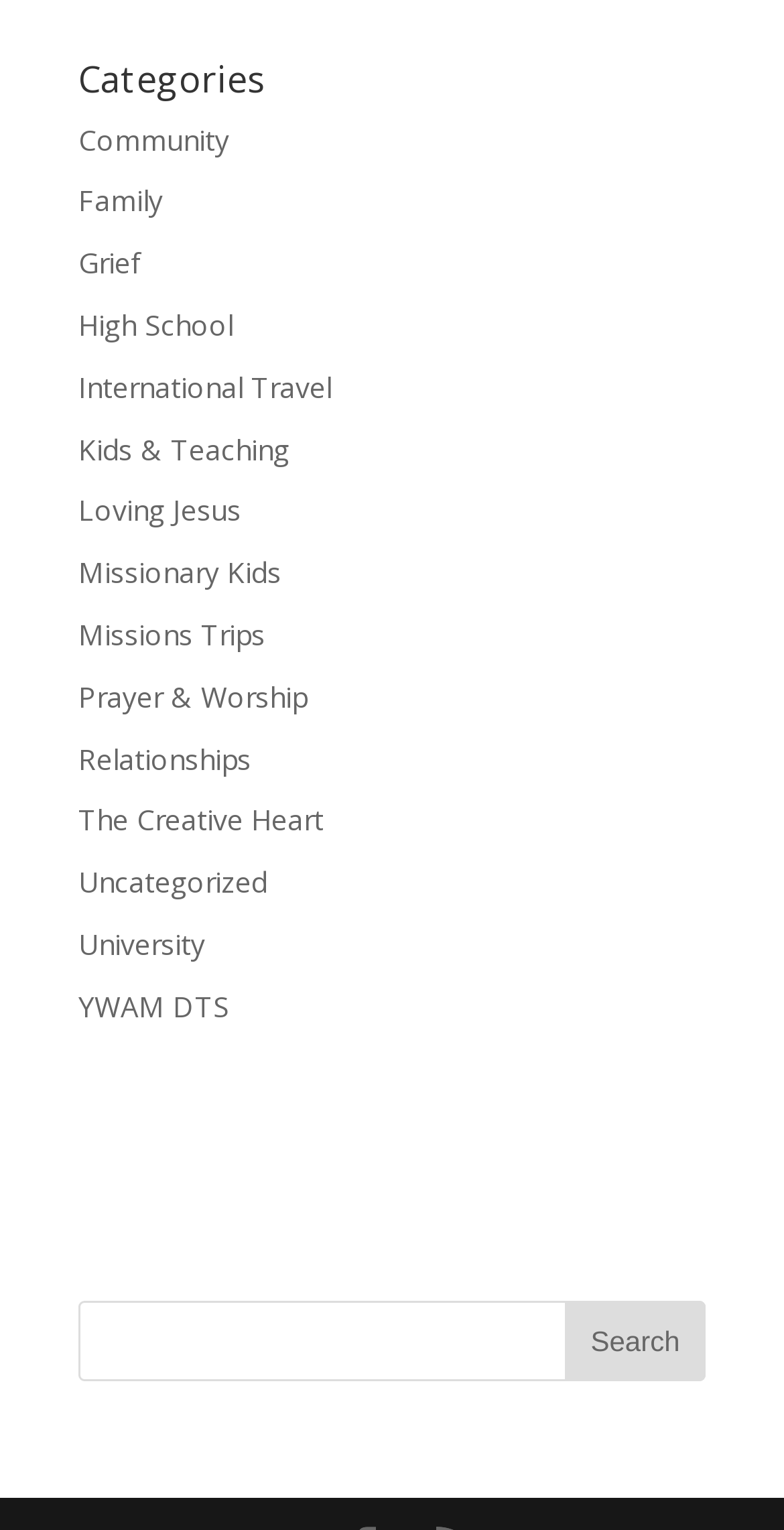Determine the bounding box coordinates of the clickable element to complete this instruction: "Search for something". Provide the coordinates in the format of four float numbers between 0 and 1, [left, top, right, bottom].

[0.1, 0.851, 0.9, 0.903]